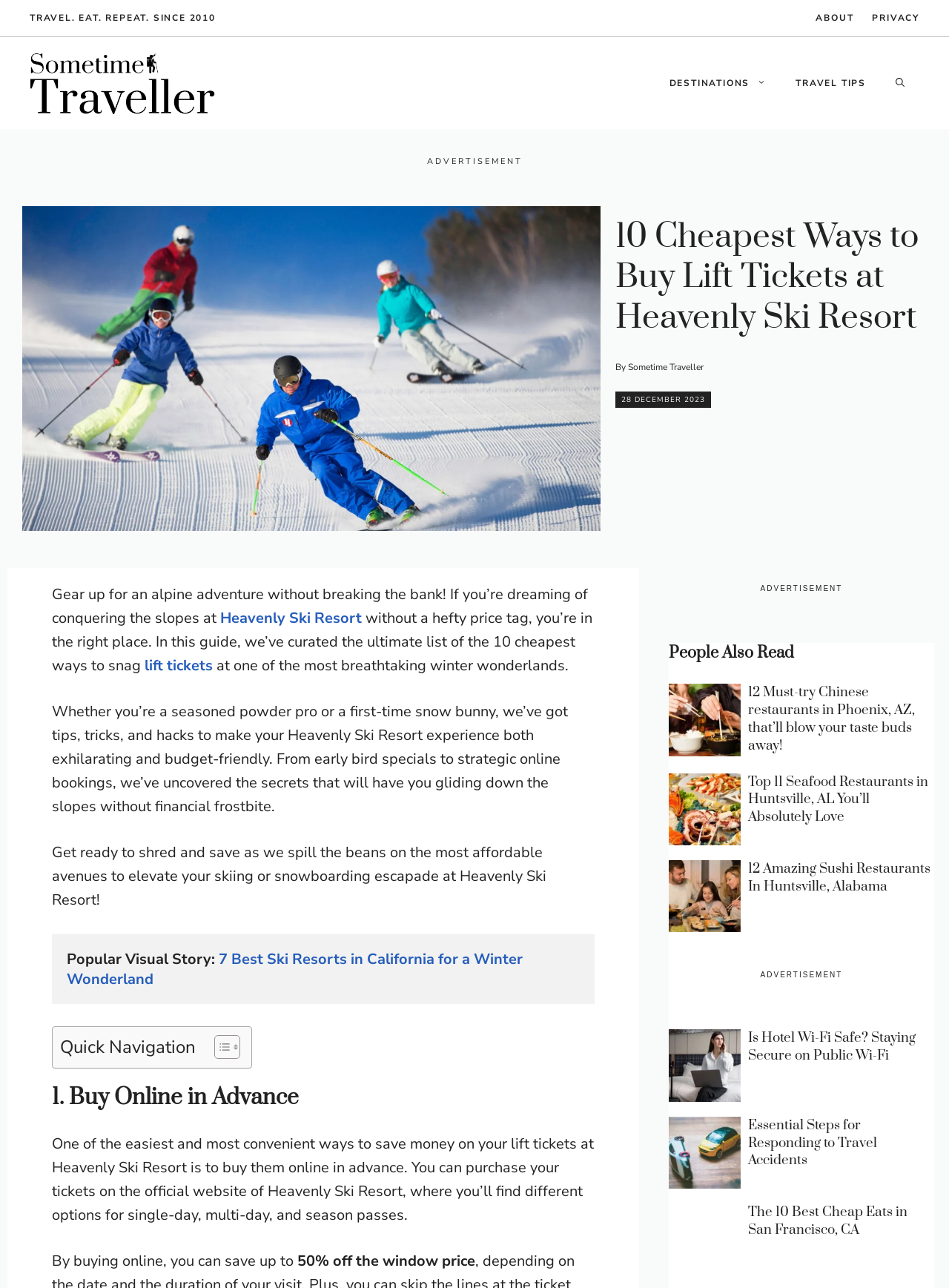Find the bounding box coordinates for the area you need to click to carry out the instruction: "Toggle the table of content". The coordinates should be four float numbers between 0 and 1, indicated as [left, top, right, bottom].

[0.214, 0.803, 0.249, 0.823]